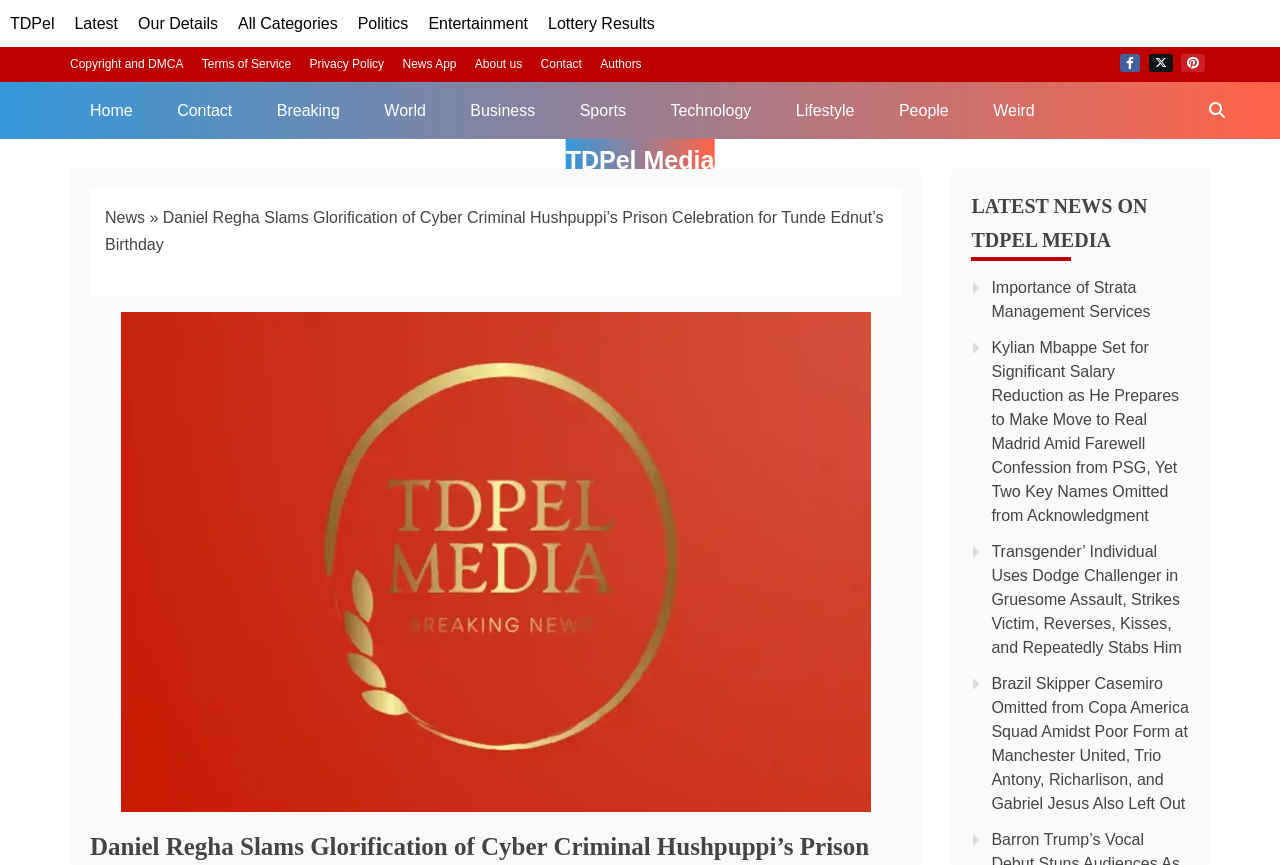Could you provide the bounding box coordinates for the portion of the screen to click to complete this instruction: "Expand Acquisition Information"?

None